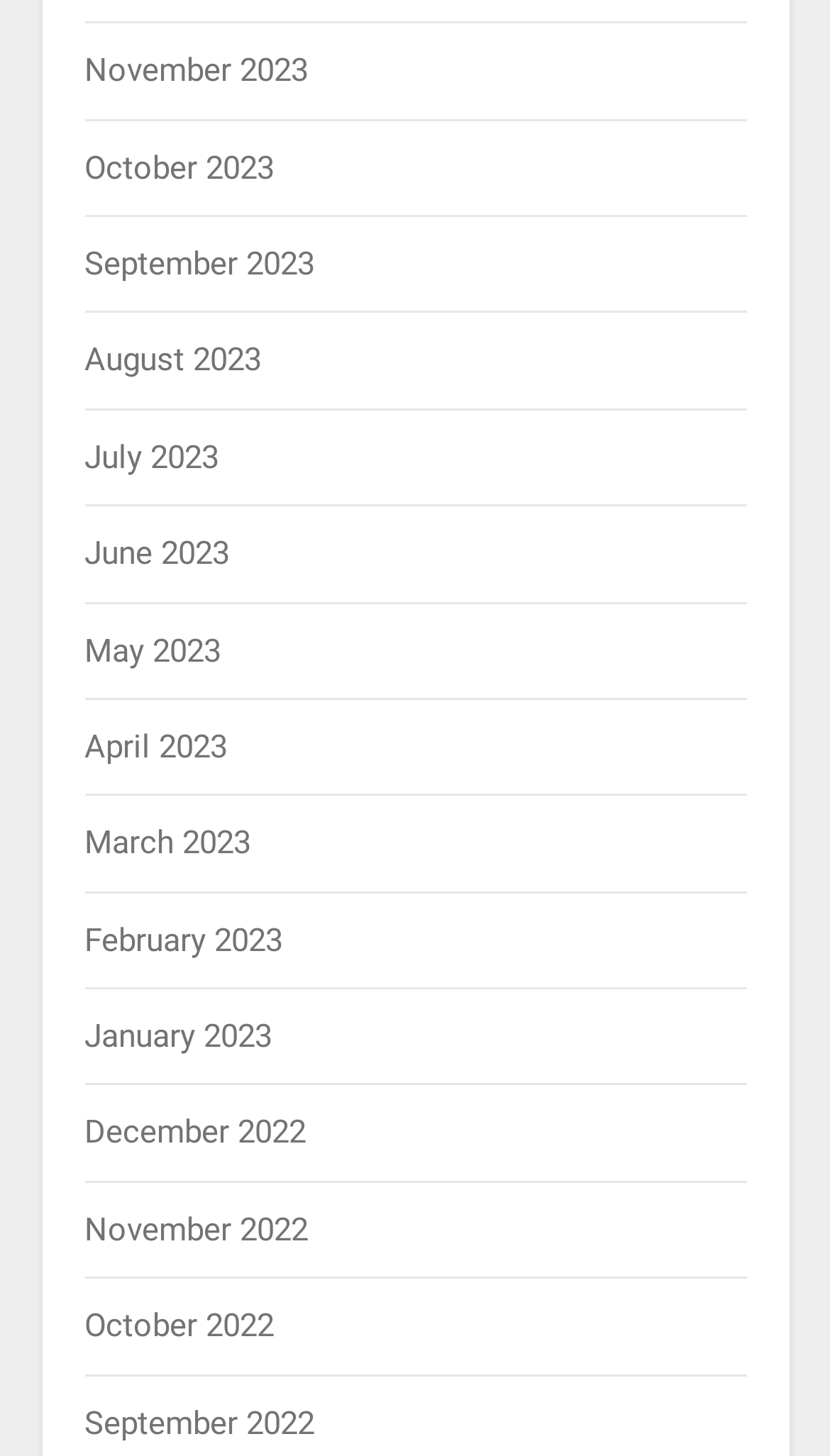Identify the bounding box of the UI element that matches this description: "Make a Gift".

None